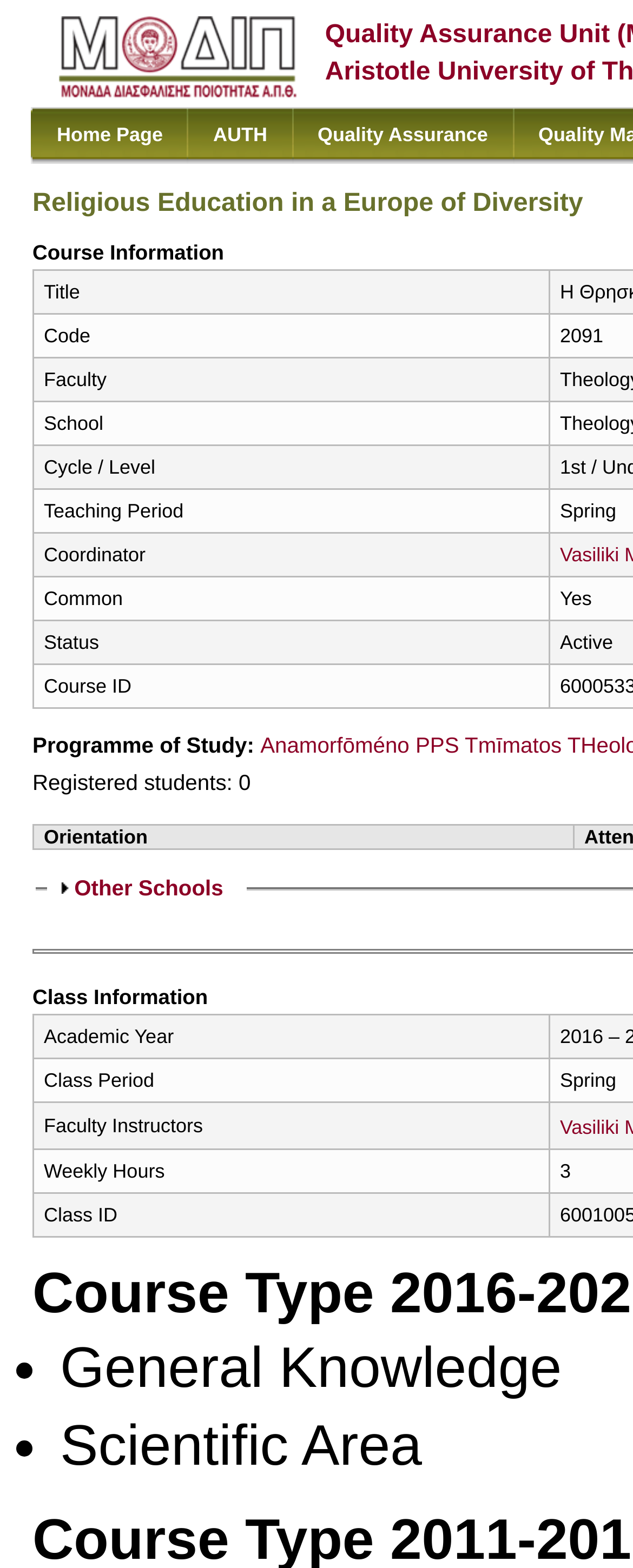Use a single word or phrase to answer the question:
How many grid cells are there?

14